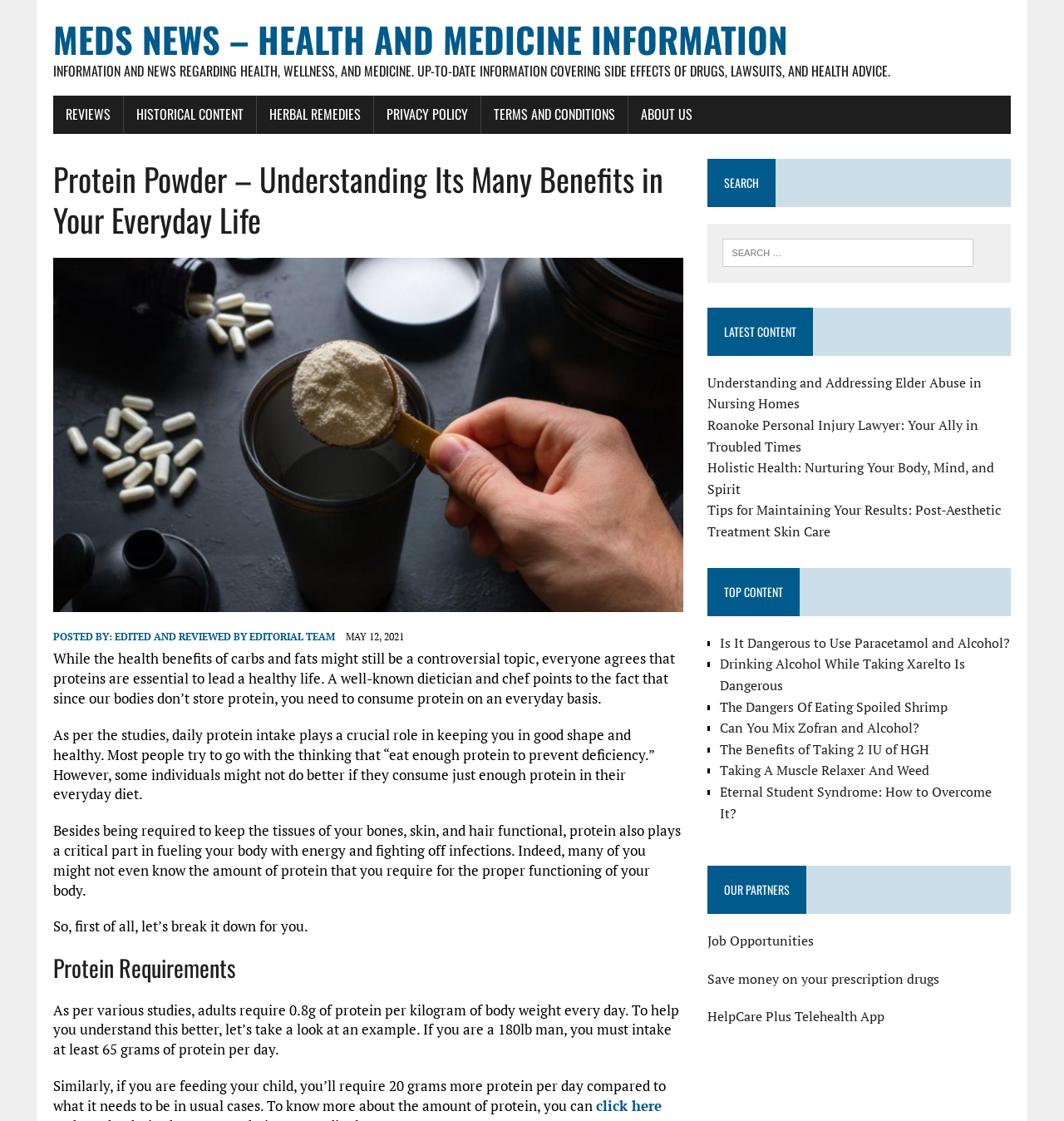Determine the bounding box coordinates of the region I should click to achieve the following instruction: "Leave a comment". Ensure the bounding box coordinates are four float numbers between 0 and 1, i.e., [left, top, right, bottom].

None